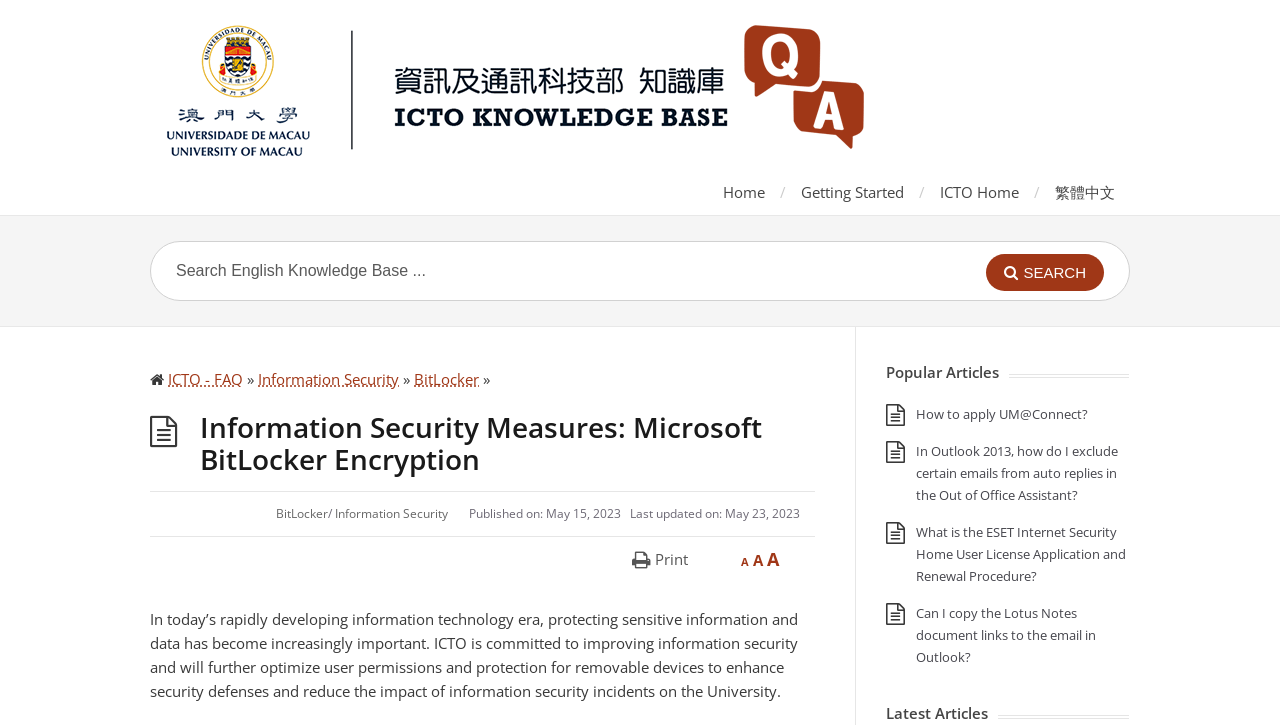What is the date of the last update?
Based on the image, answer the question with as much detail as possible.

The webpage has a 'Last updated on:' section with a time element showing the date 'May 23, 2023'.